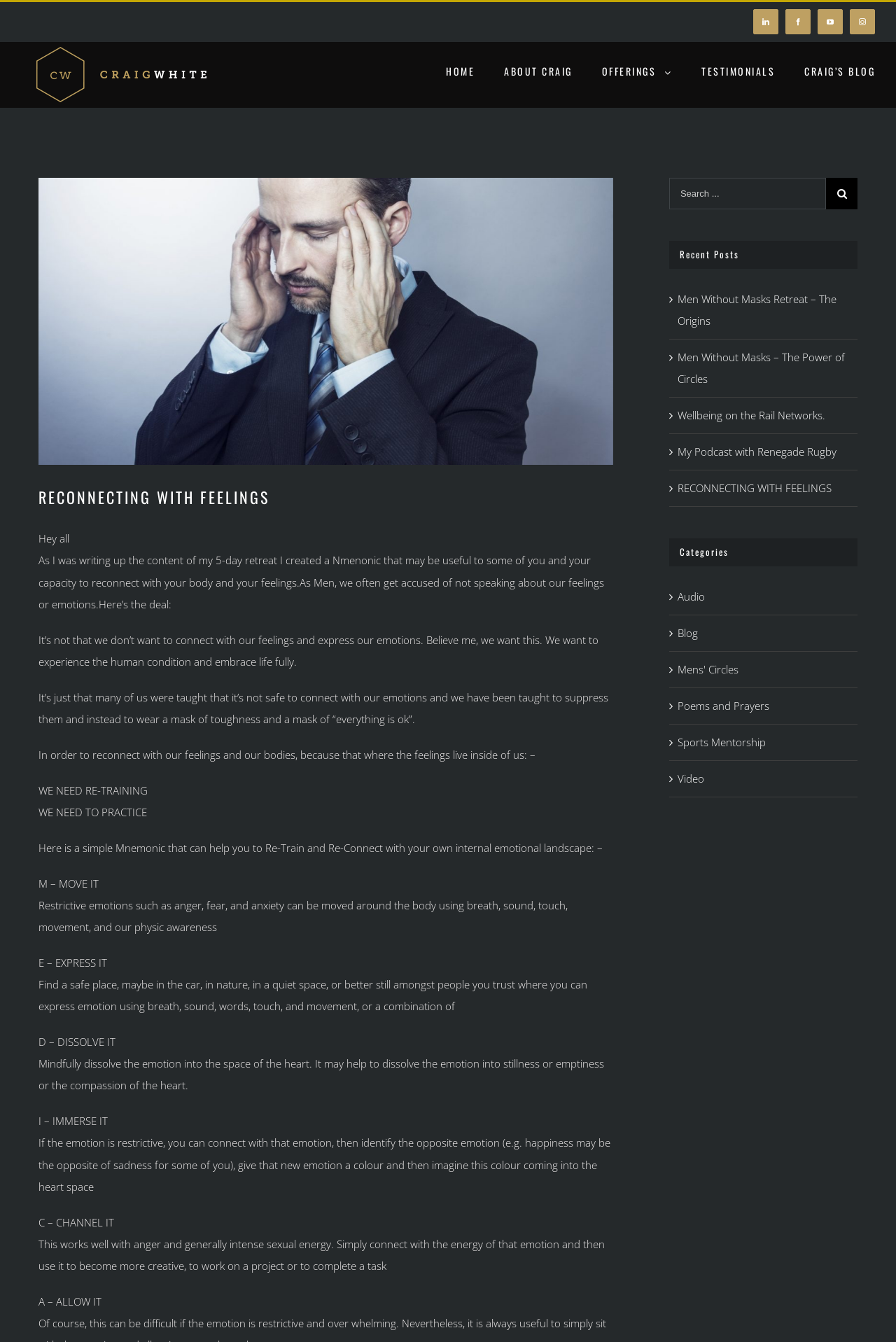Create an elaborate caption for the webpage.

This webpage is about Craig White, a coach who focuses on reconnecting with feelings. At the top of the page, there are social media links to Linkedin, Facebook, YouTube, and Instagram. Below these links, there is a logo of Craig White Coaching, which is an image. 

To the right of the logo, there is a main menu with links to 'HOME', 'ABOUT CRAIG', 'OFFERINGS', 'TESTIMONIALS', and 'CRAIG'S BLOG'. 

The main content of the page is an article titled 'RECONNECTING WITH FEELINGS'. The article starts with a brief introduction, followed by a discussion on how men often struggle to express their emotions. The author then introduces a mnemonic device to help reconnect with feelings, which consists of five steps: MOVE IT, EXPRESS IT, DISSOLVE IT, IMMERSE IT, and CHANNEL IT. Each step is explained in detail, with suggestions on how to practice them.

On the right side of the page, there is a section with a search bar and a list of recent posts, including 'Men Without Masks Retreat – The Origins', 'Men Without Masks – The Power of Circles', and 'Wellbeing on the Rail Networks'. Below this section, there are links to categories such as 'Audio', 'Blog', 'Men's Circles', 'Poems and Prayers', 'Sports Mentorship', and 'Video'.

At the bottom of the page, there is a section with contact information, including an email address and a link to recent posts. There is also a call-to-action button to book a session and a link to download something. Finally, there is a copyright notice at the very bottom of the page.